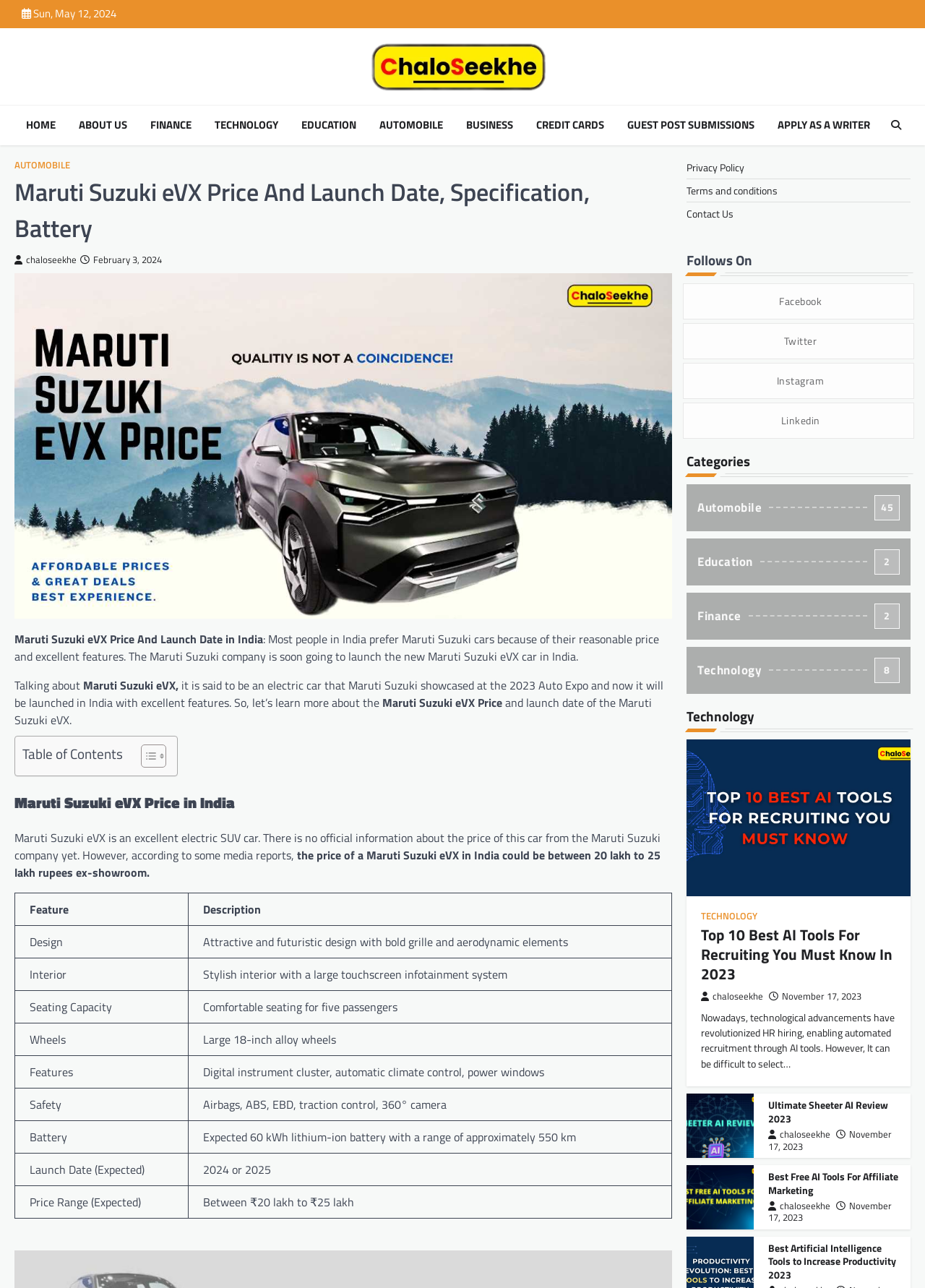What is the battery capacity of Maruti Suzuki eVX?
Deliver a detailed and extensive answer to the question.

The answer can be found in the table under the 'Maruti Suzuki eVX Price in India' section, where the 'Battery' column shows the expected battery capacity of the car.